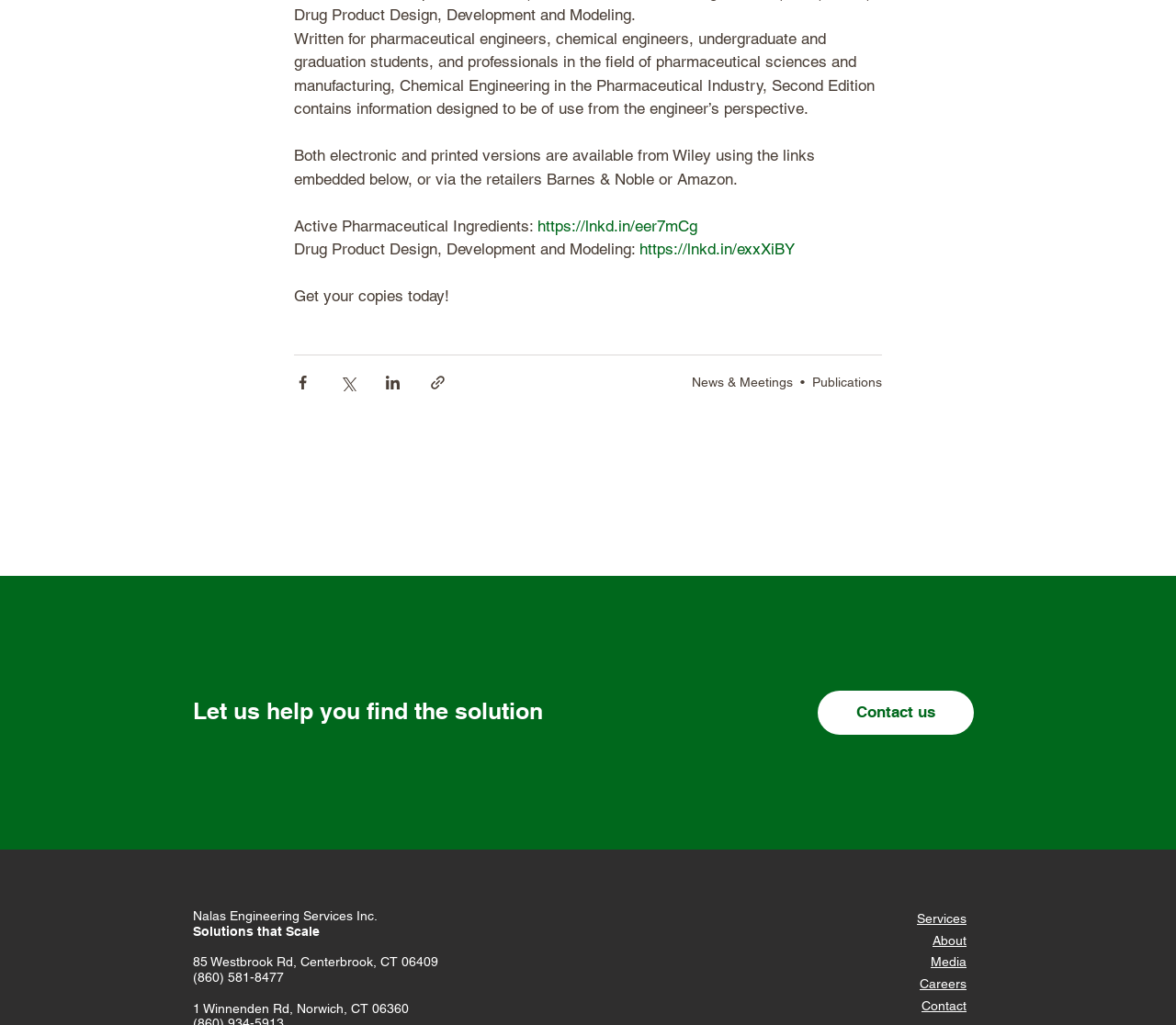How many social media platforms are available for sharing?
From the image, respond using a single word or phrase.

4